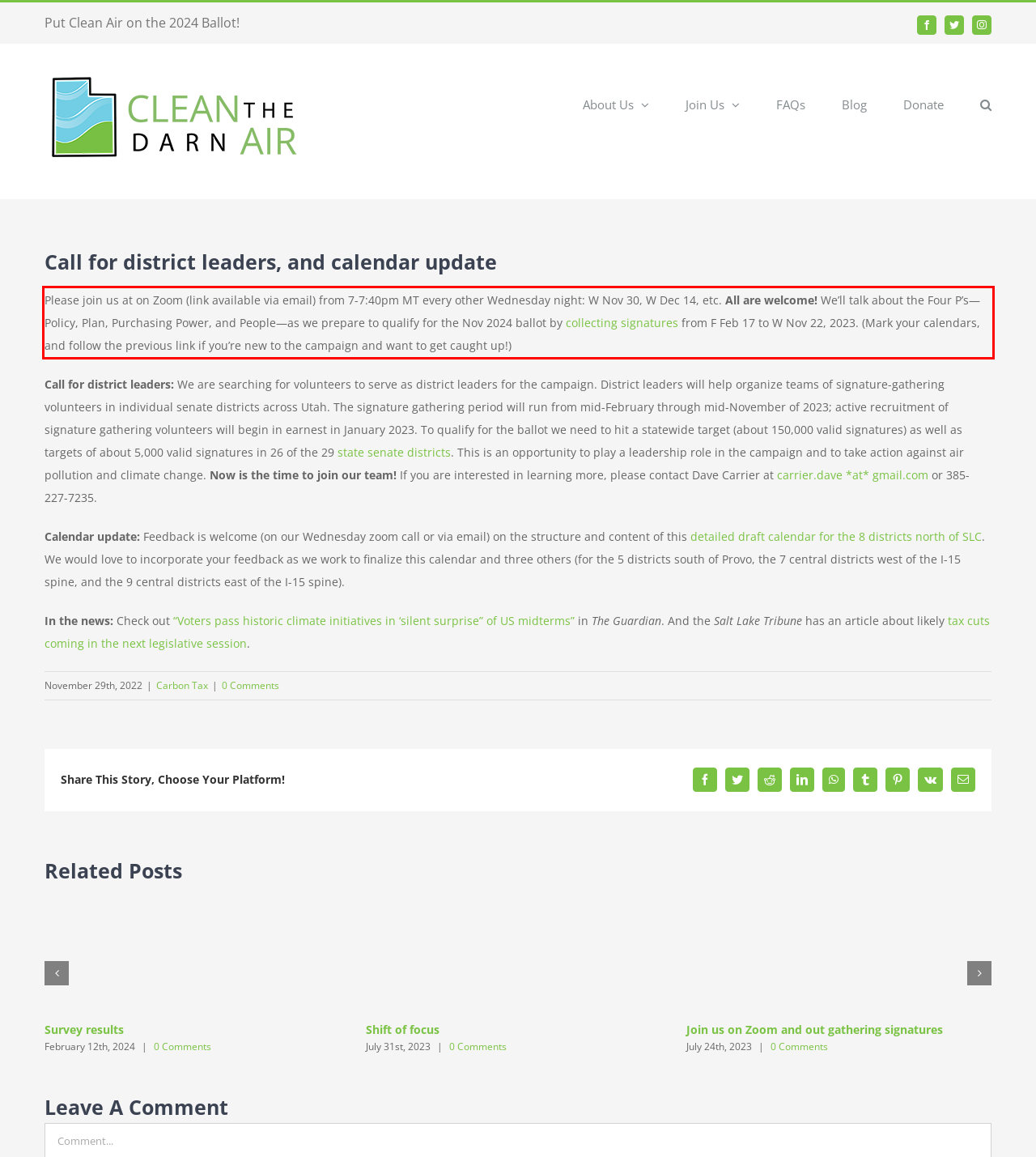Within the screenshot of a webpage, identify the red bounding box and perform OCR to capture the text content it contains.

Please join us at on Zoom (link available via email) from 7-7:40pm MT every other Wednesday night: W Nov 30, W Dec 14, etc. All are welcome! We’ll talk about the Four P’s—Policy, Plan, Purchasing Power, and People—as we prepare to qualify for the Nov 2024 ballot by collecting signatures from F Feb 17 to W Nov 22, 2023. (Mark your calendars, and follow the previous link if you’re new to the campaign and want to get caught up!)